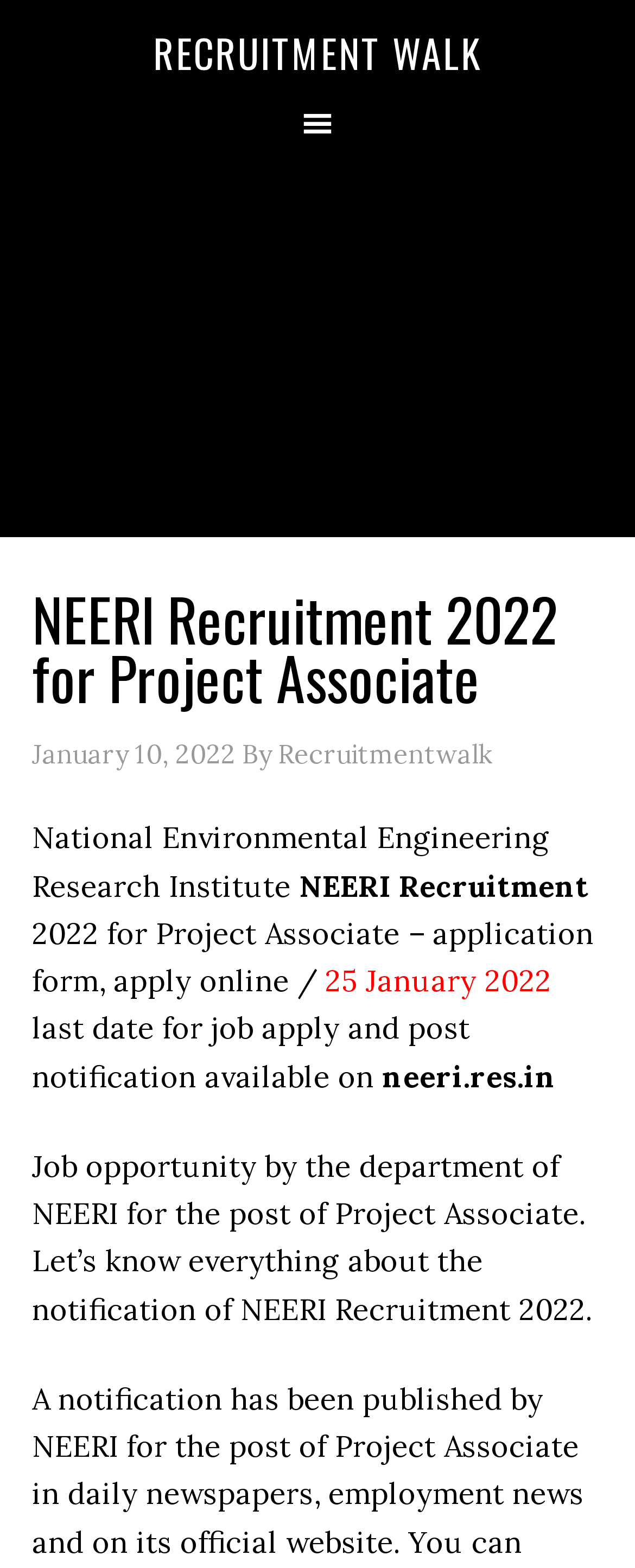Locate the bounding box of the UI element described by: "aria-label="Advertisement" name="aswift_1" title="Advertisement"" in the given webpage screenshot.

[0.0, 0.121, 1.0, 0.332]